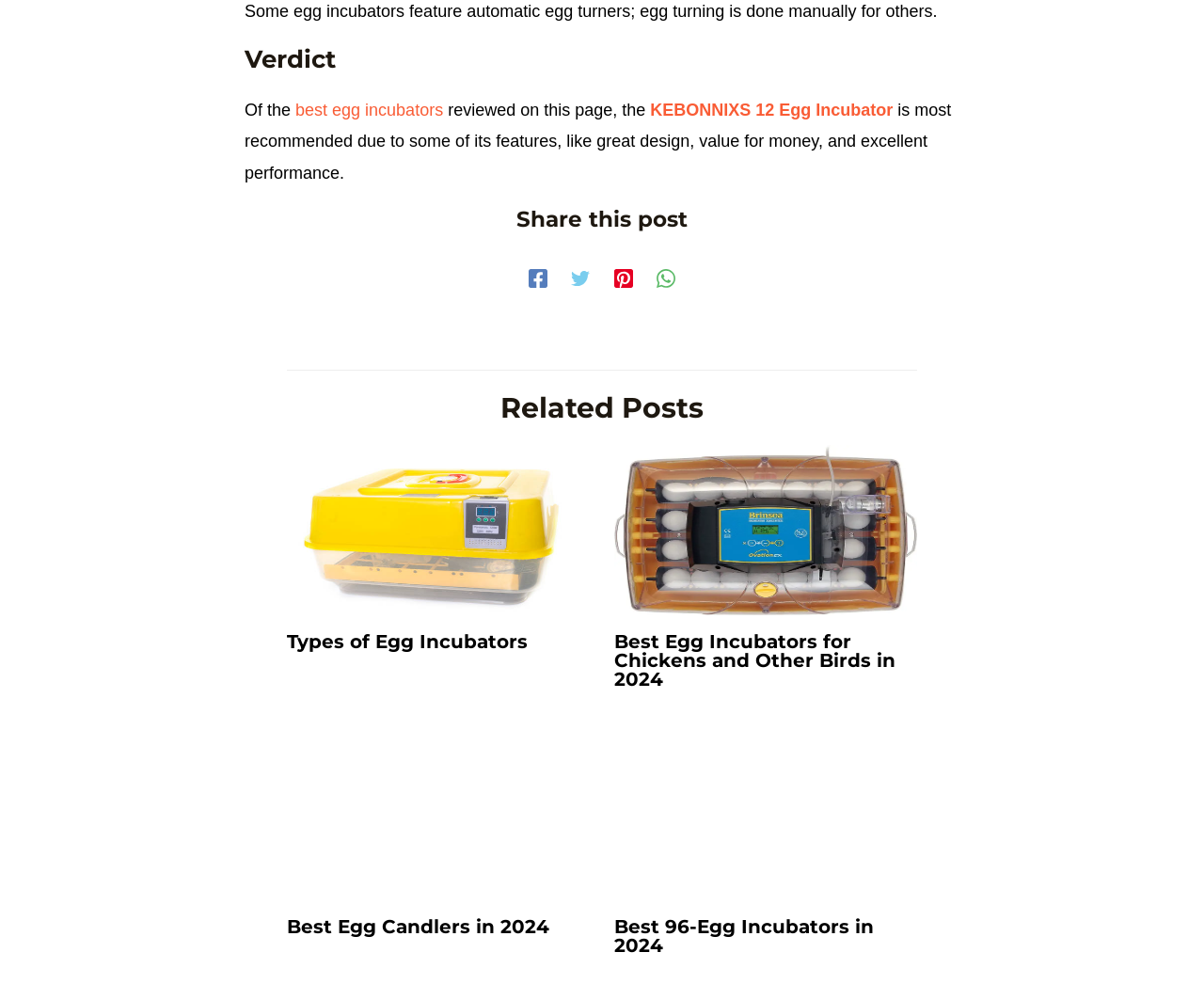Provide a brief response using a word or short phrase to this question:
How many related posts are listed?

4